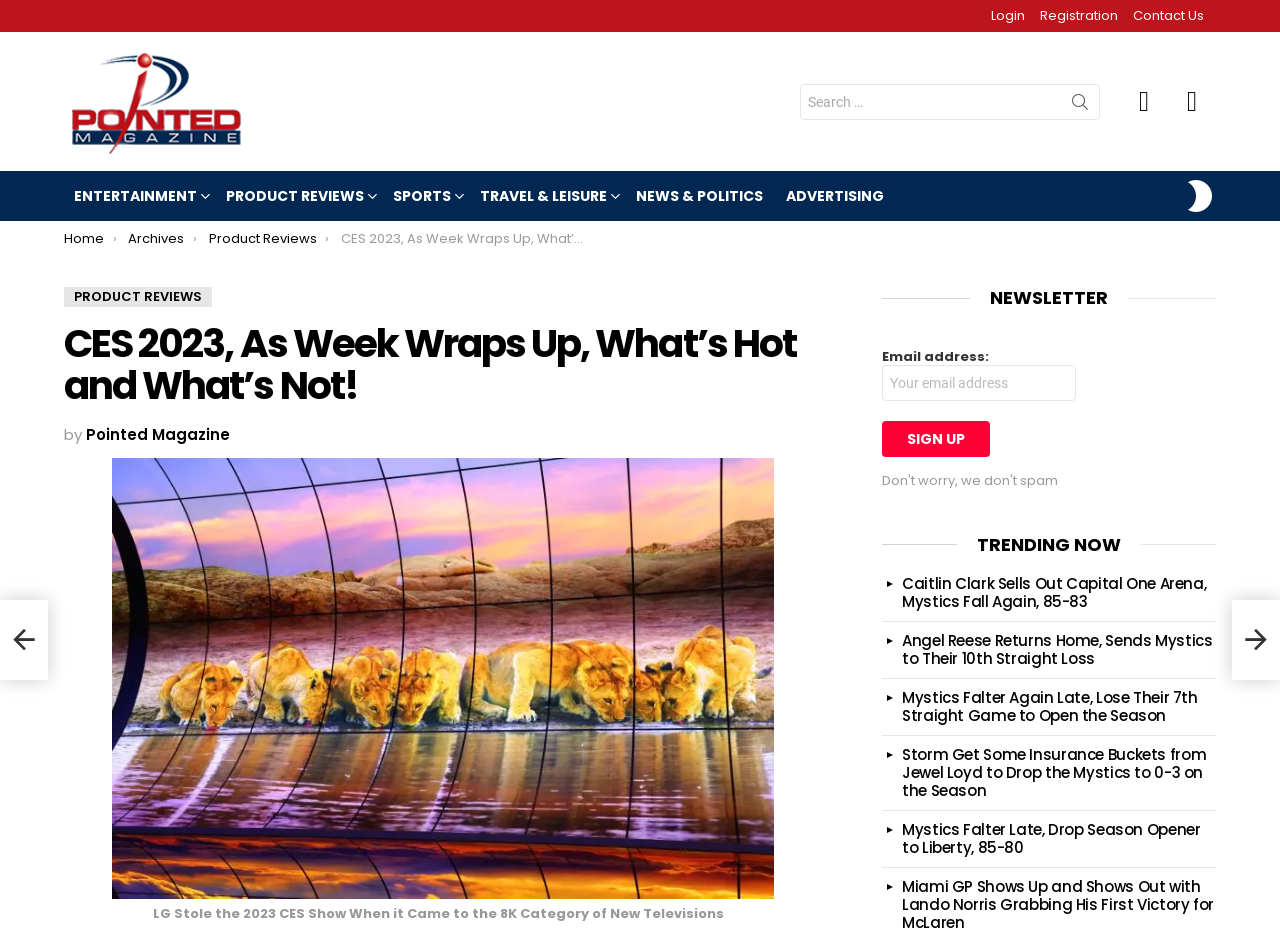Find the bounding box coordinates of the clickable region needed to perform the following instruction: "Sign up for the newsletter". The coordinates should be provided as four float numbers between 0 and 1, i.e., [left, top, right, bottom].

[0.689, 0.447, 0.773, 0.485]